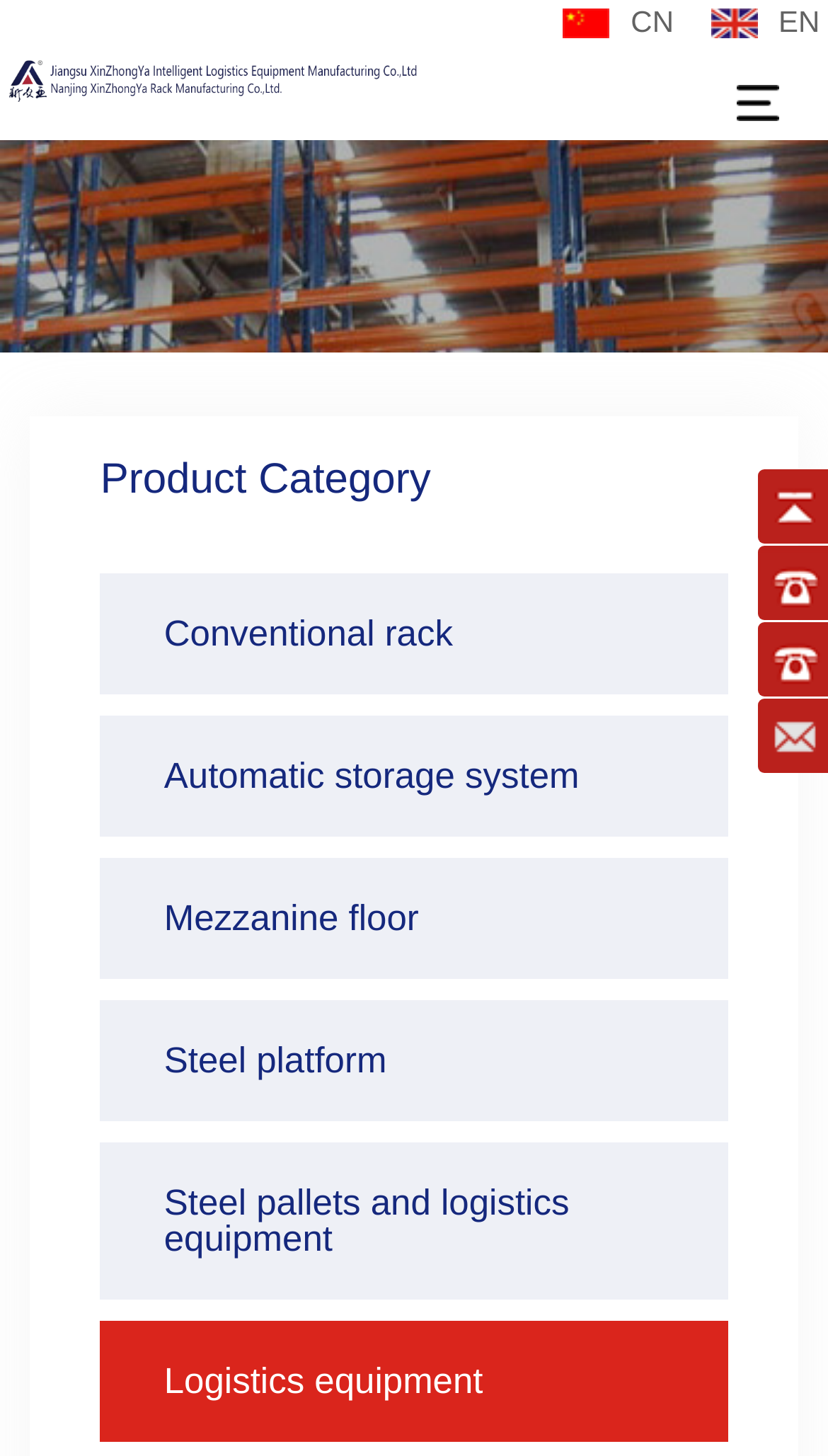Find the bounding box coordinates of the area that needs to be clicked in order to achieve the following instruction: "View Conventional rack products". The coordinates should be specified as four float numbers between 0 and 1, i.e., [left, top, right, bottom].

[0.121, 0.394, 0.879, 0.477]